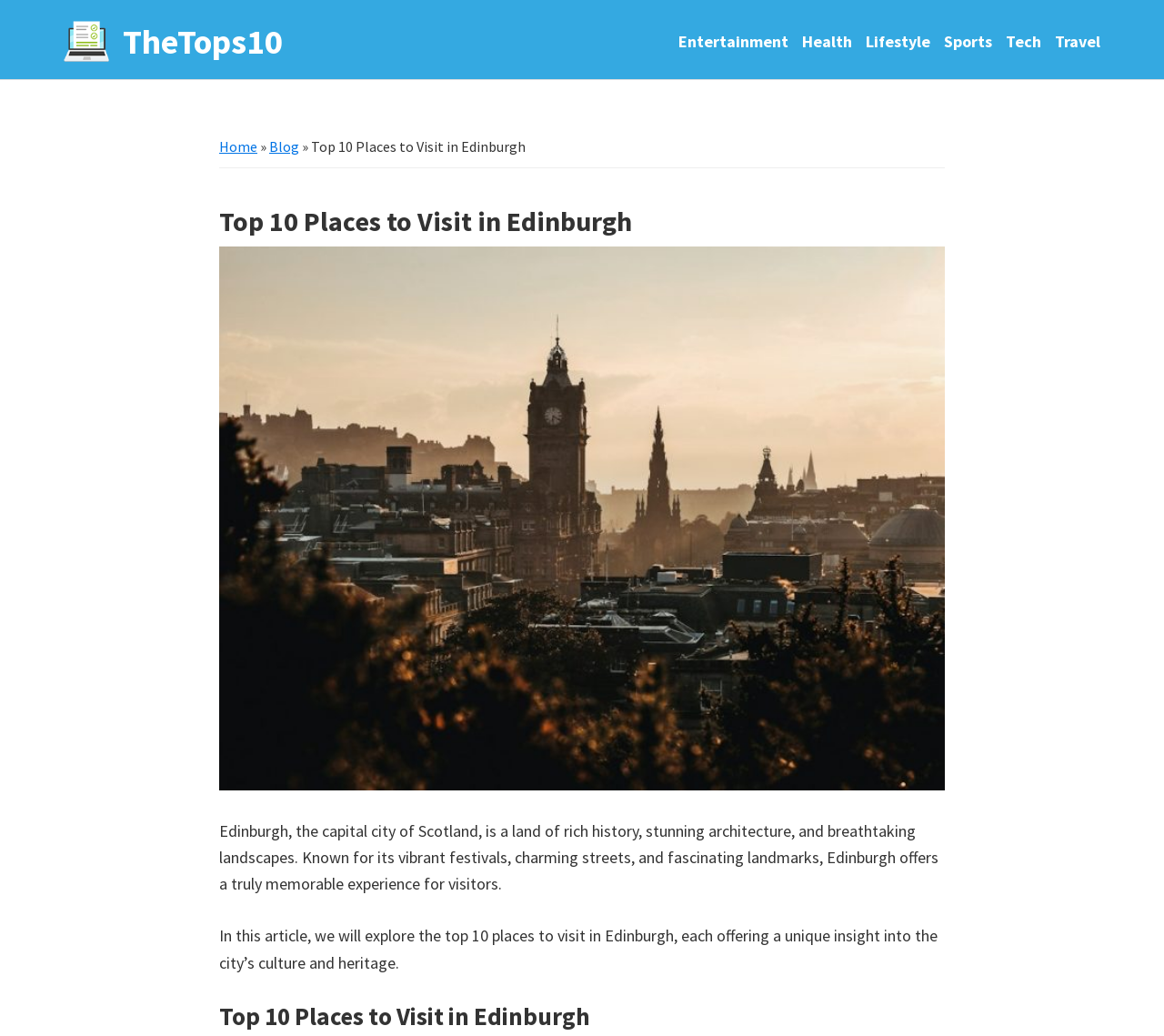Identify and provide the title of the webpage.

Top 10 Places to Visit in Edinburgh